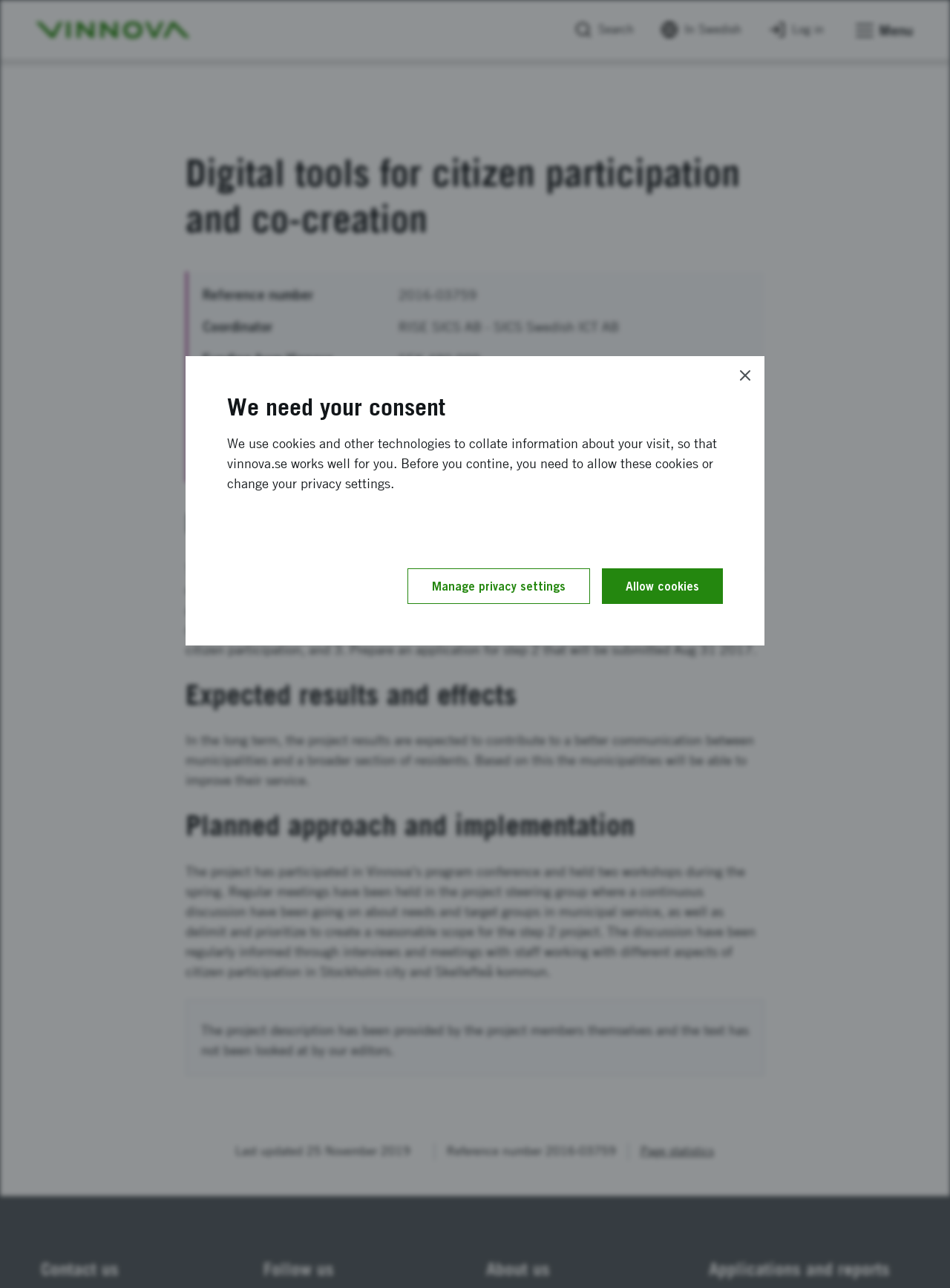What is the purpose of the project?
Provide an in-depth and detailed explanation in response to the question.

The answer can be found by looking at the StaticText element with the text 'The project has achieved its subgoals, 1 to identify and delimit themes for step 2, Scalable tools for deeper understanding of residents, and The mentor factory...' which describes the purpose of the project.